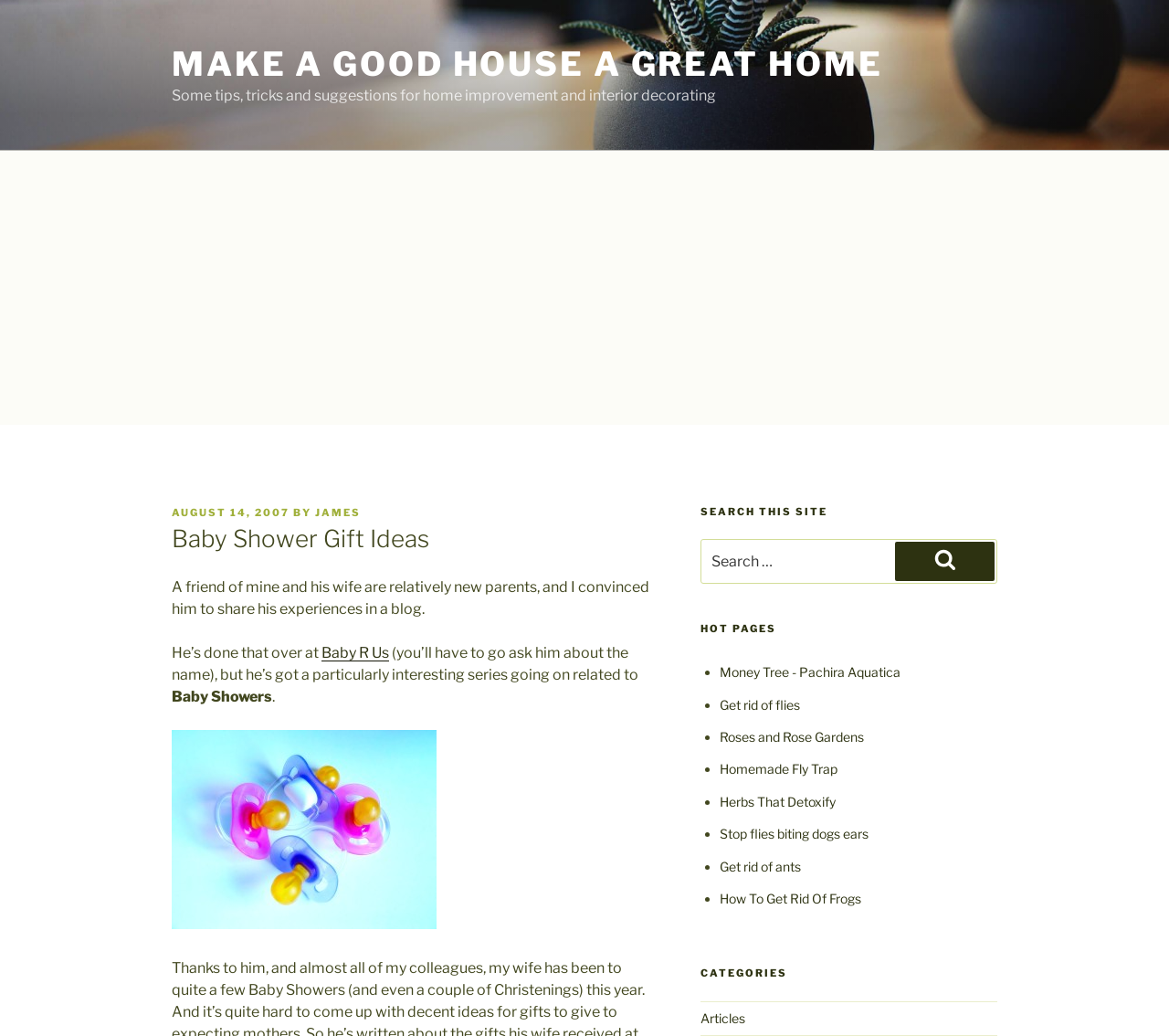Identify the bounding box coordinates for the element that needs to be clicked to fulfill this instruction: "Click the 'Wix.com' link". Provide the coordinates in the format of four float numbers between 0 and 1: [left, top, right, bottom].

None